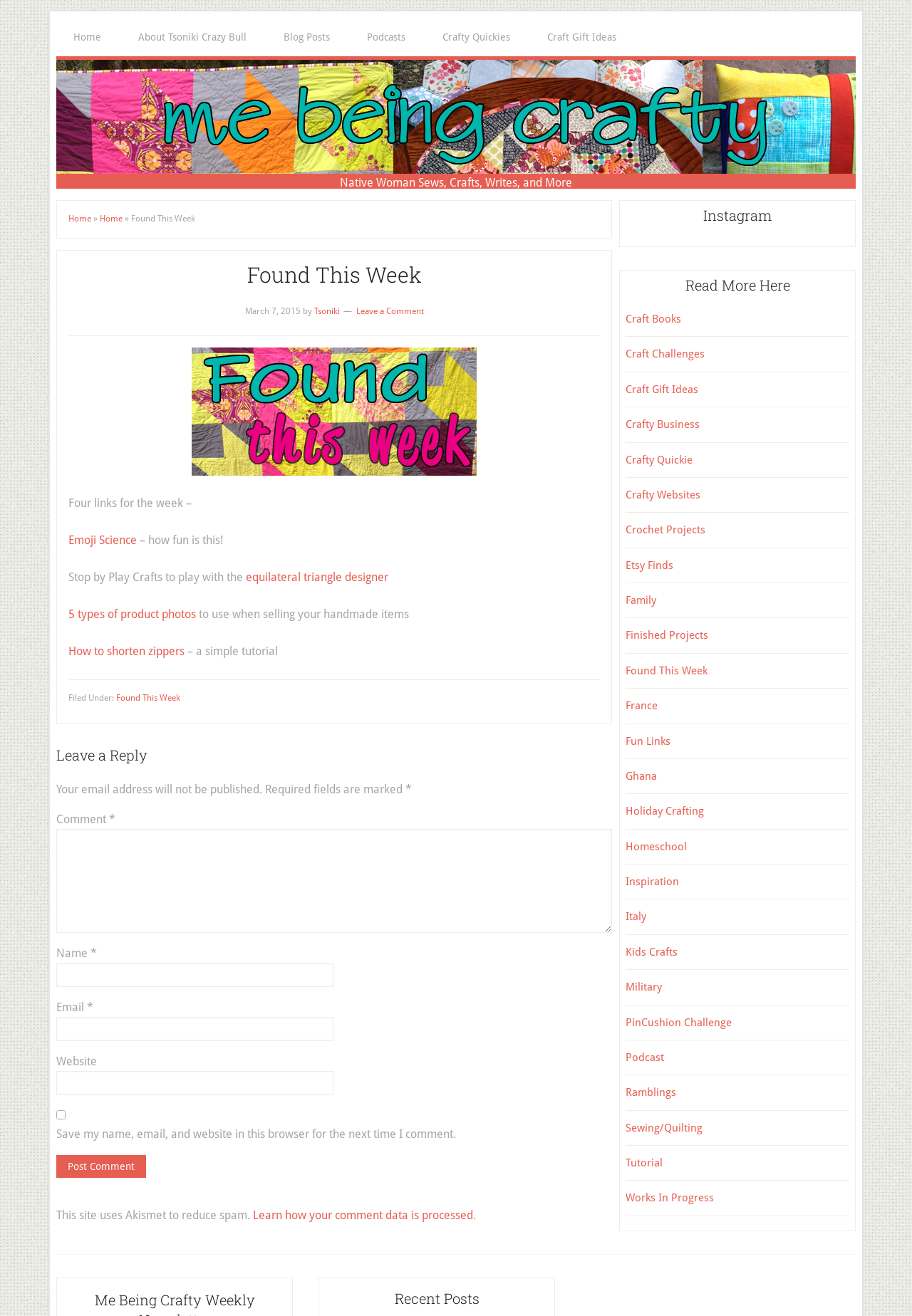Find the bounding box of the UI element described as: "parent_node: Email * aria-describedby="email-notes" name="email"". The bounding box coordinates should be given as four float values between 0 and 1, i.e., [left, top, right, bottom].

[0.062, 0.772, 0.366, 0.791]